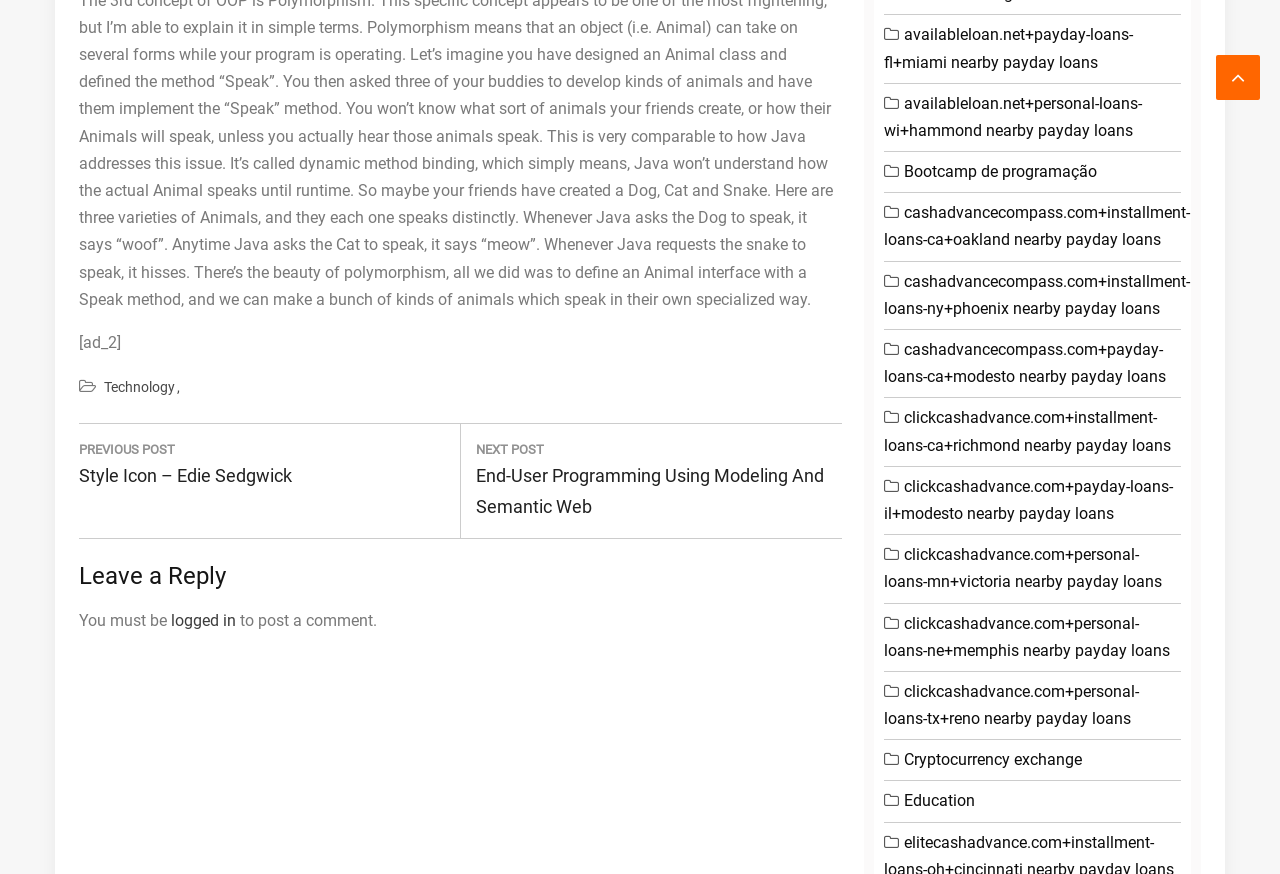Locate the UI element described by logged in in the provided webpage screenshot. Return the bounding box coordinates in the format (top-left x, top-left y, bottom-right x, bottom-right y), ensuring all values are between 0 and 1.

[0.134, 0.699, 0.184, 0.721]